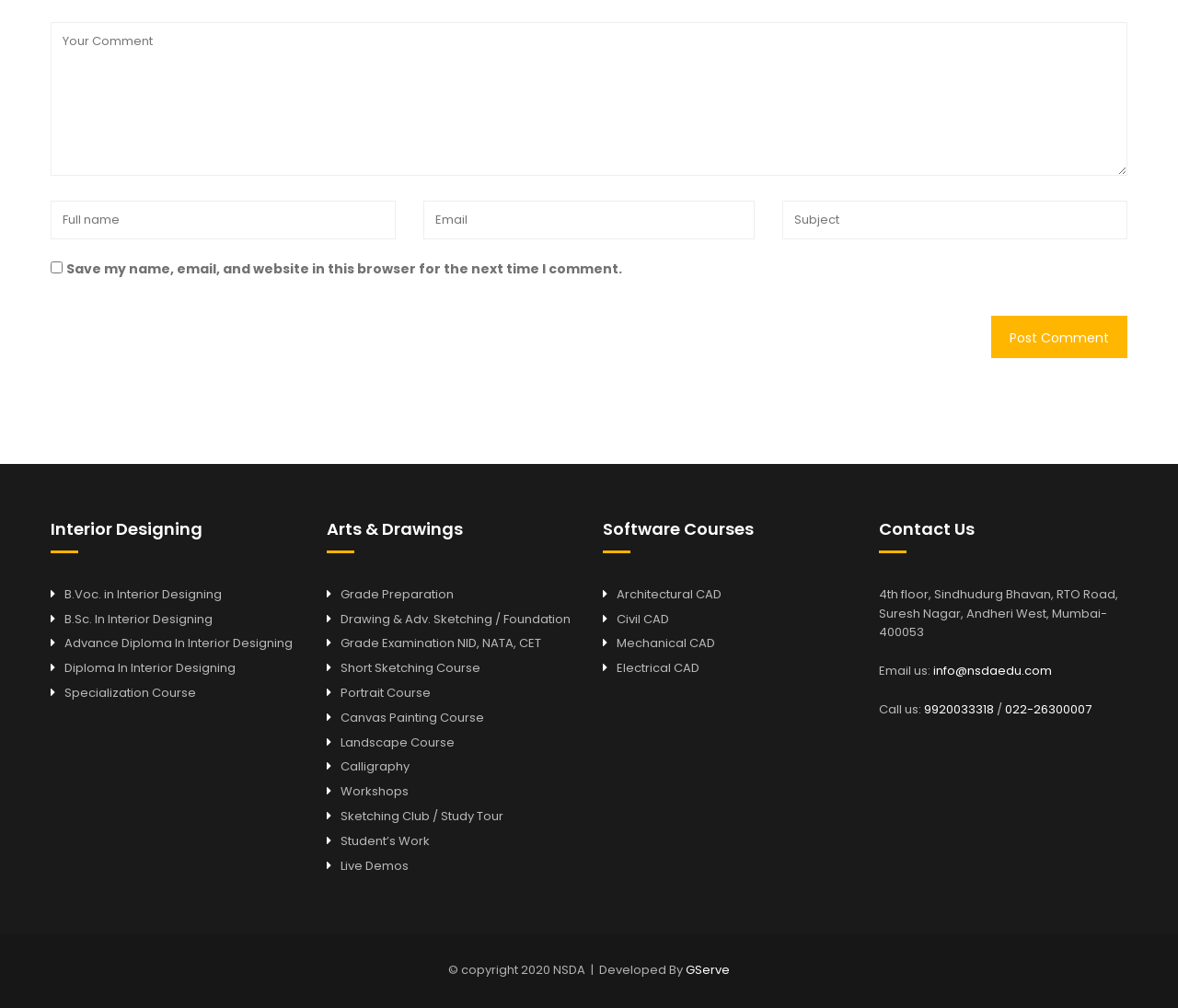Please give a succinct answer to the question in one word or phrase:
What type of design is the website primarily focused on?

Interior Designing